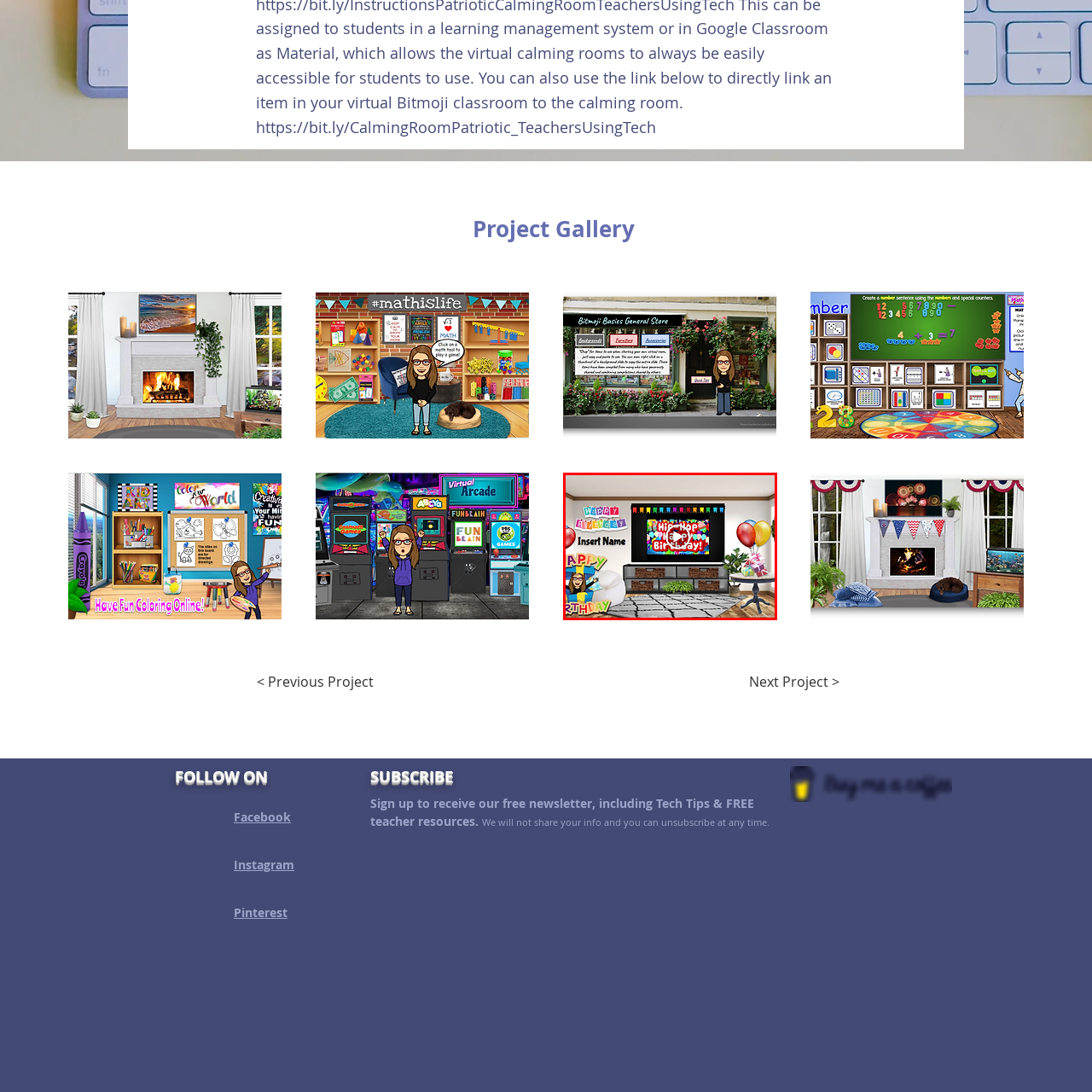What is the purpose of the 'Celebrate Birthdays' project?
Study the area inside the red bounding box in the image and answer the question in detail.

The 'Celebrate Birthdays' project aims to provide educators and students with a fun and interactive way to celebrate special occasions, offering engaging and customizable birthday experiences that can be used in a virtual environment.